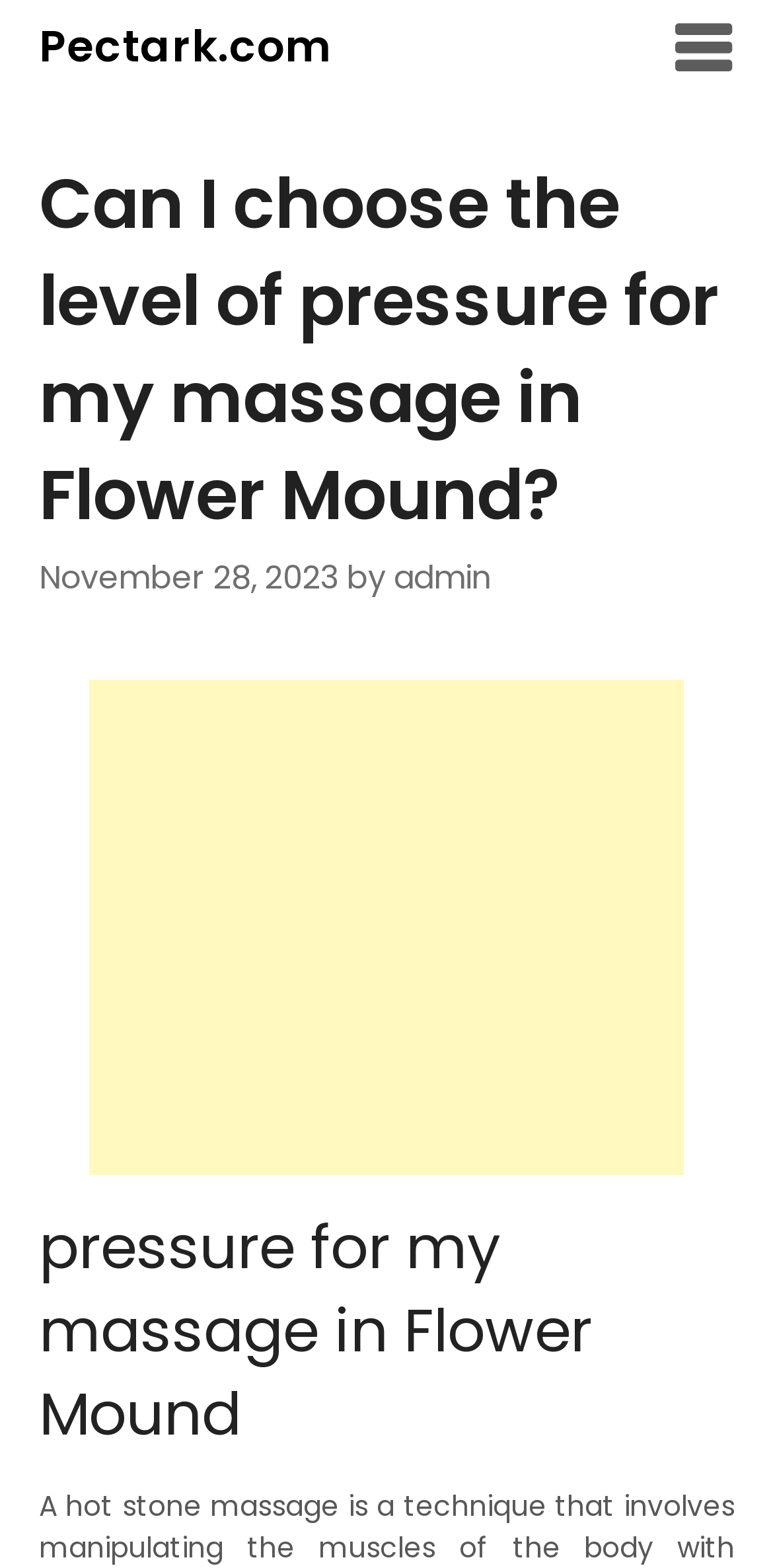Summarize the webpage in an elaborate manner.

The webpage appears to be a blog post or article about massage therapy, specifically discussing the level of pressure for a massage in Flower Mound. At the top left of the page, there is a link to the website "Pectark.com". Next to it, on the top right, is a collapsed menu icon. 

Below the top section, there is a main header that spans the width of the page, containing the title "Can I choose the level of pressure for my massage in Flower Mound?" in a large font size. Underneath the title, there is a link to the publication date "November 28, 2023" on the left, and the author's name "by admin" on the right. 

Further down the page, there is an advertisement iframe that takes up a significant portion of the page. Below the advertisement, there is a subheading "pressure for my massage in Flower Mound" that appears to be a summary or introduction to the article's content.